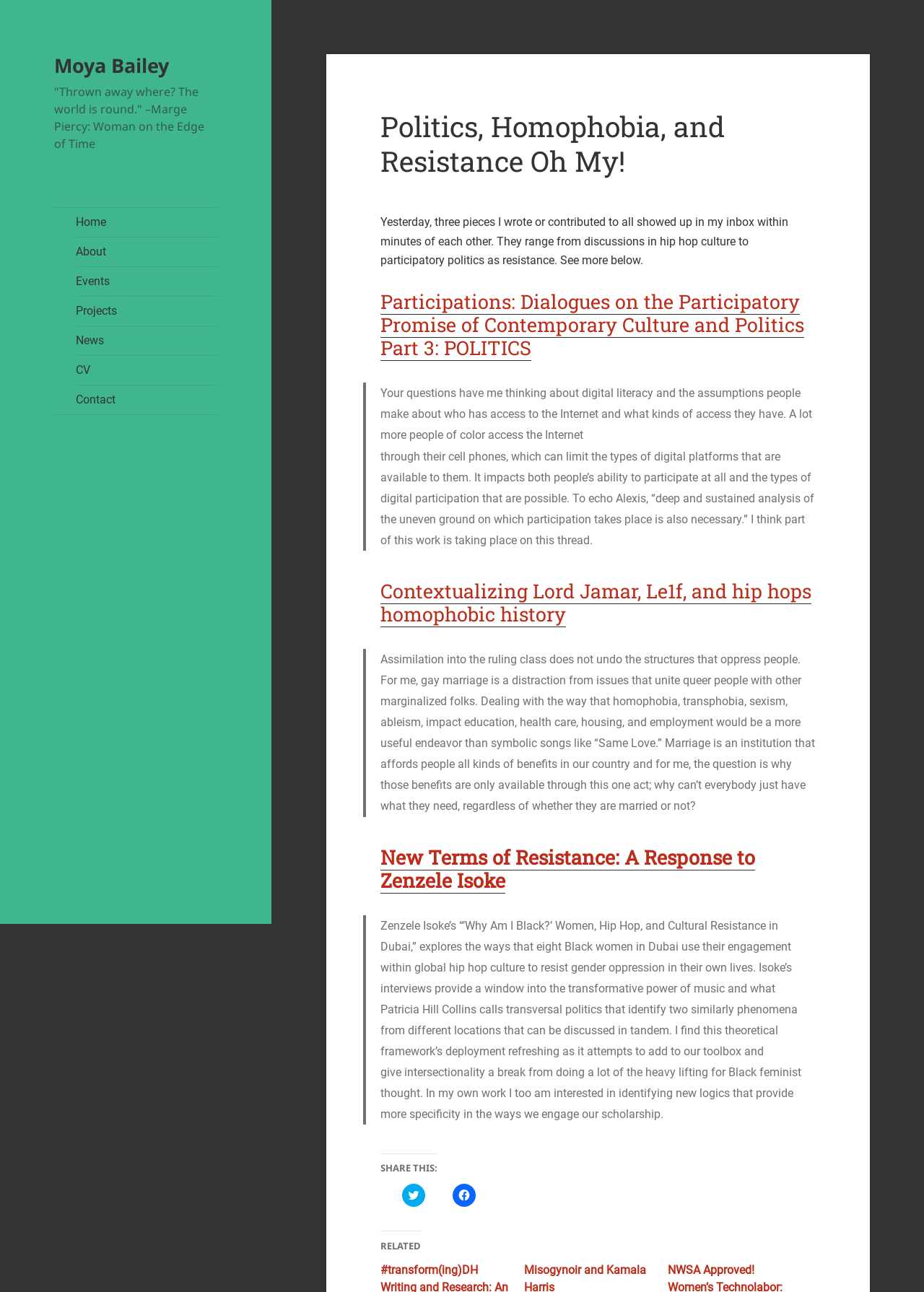Determine and generate the text content of the webpage's headline.

Politics, Homophobia, and Resistance Oh My!